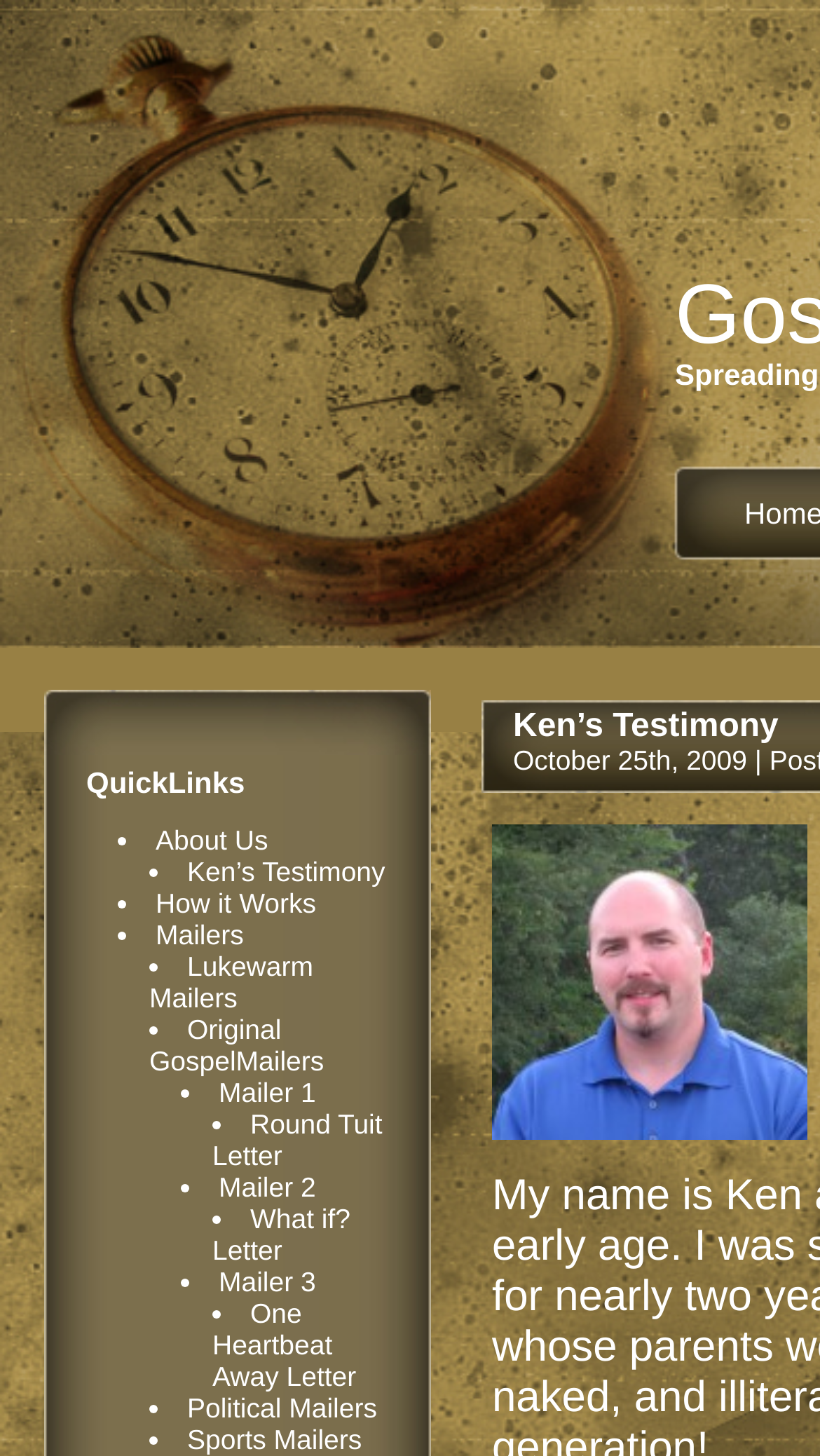Summarize the webpage with a detailed and informative caption.

The webpage is titled "GospelMailers.com" and appears to be a portal for accessing various gospel-related mailers and resources. 

At the top-left section of the page, there is a "QuickLinks" section, which contains a list of links to different pages, including "About Us", "How it Works", "Mailers", and others. These links are arranged vertically, with bullet points preceding each link. 

Below the "QuickLinks" section, there is a prominent link to "Ken's Testimony", which is accompanied by an image of "Ken 2008" on the right side. The image takes up a significant portion of the page, spanning from the top-right to the middle-right section.

The rest of the page is dedicated to listing various types of mailers, including "Lukewarm Mailers", "Original GospelMailers", "Mailer 1", "Round Tuit Letter", and others. These mailers are arranged in a vertical list, with bullet points preceding each item. The list takes up the majority of the page, stretching from the middle-left to the bottom-right section.